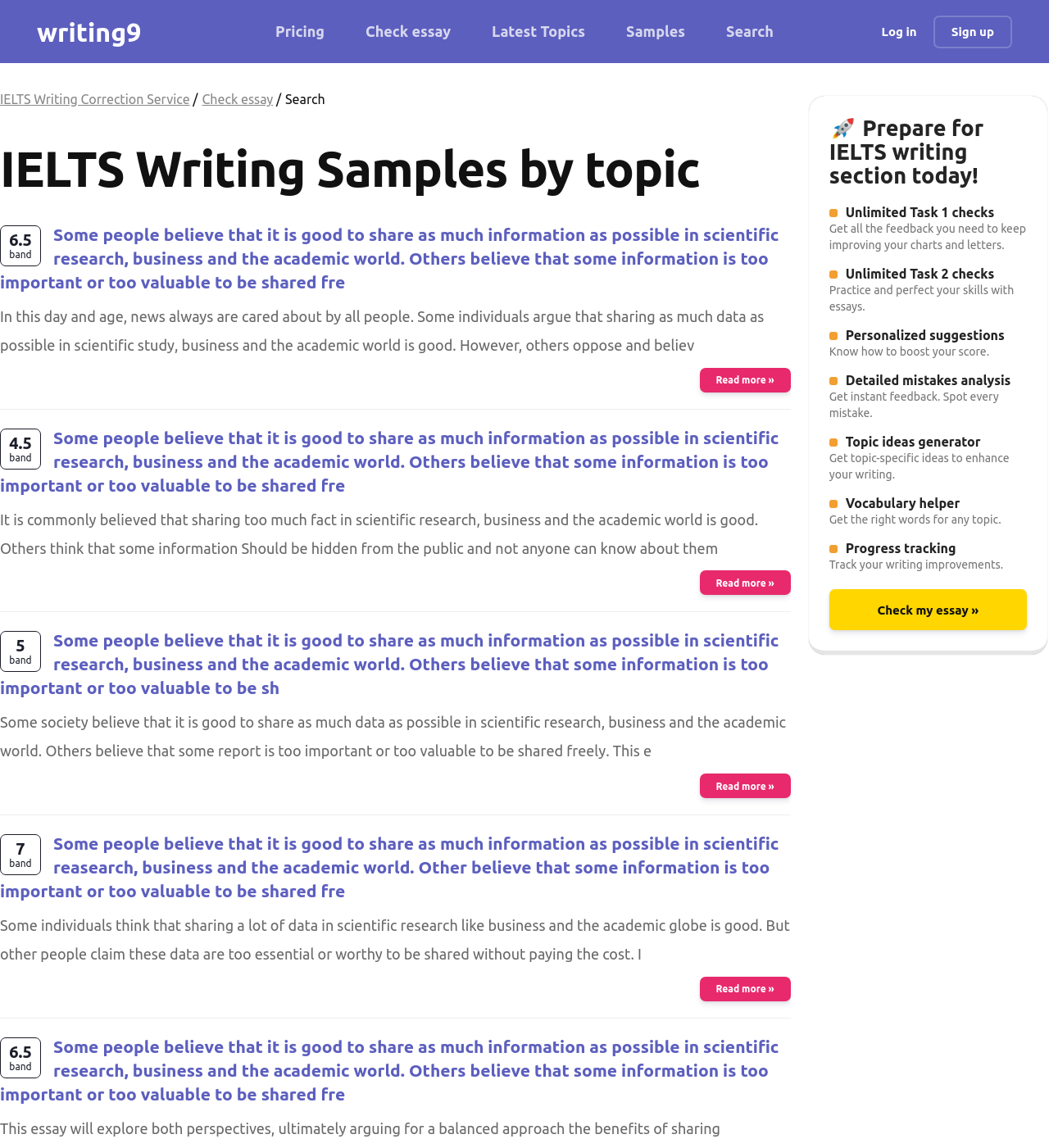Specify the bounding box coordinates of the area that needs to be clicked to achieve the following instruction: "Contact us".

None